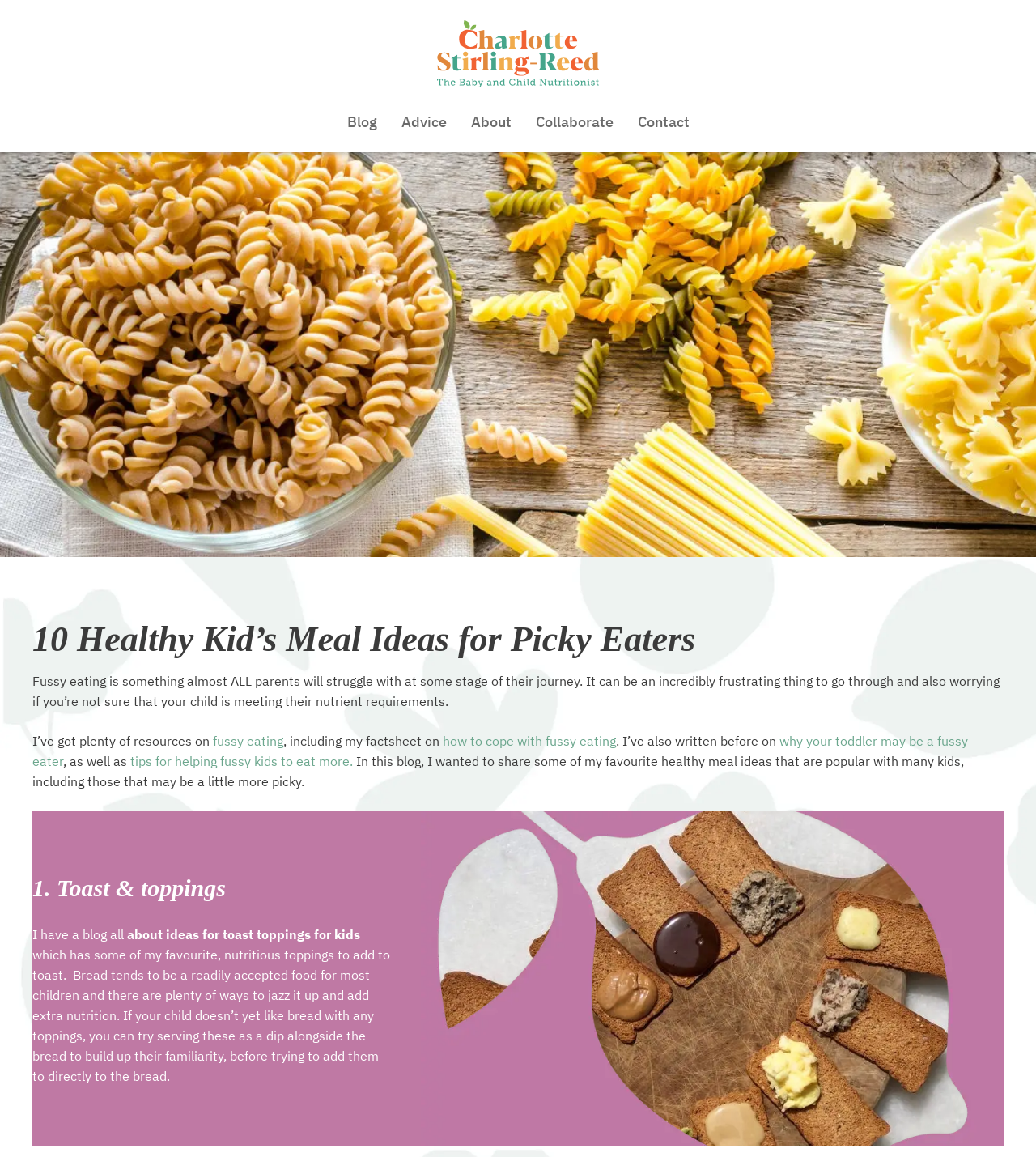What is the first meal idea mentioned in the blog post?
Can you offer a detailed and complete answer to this question?

The first meal idea mentioned in the blog post is 'Toast & toppings', as indicated by the heading '1. Toast & toppings' and the subsequent text, which discusses the idea of adding nutritious toppings to toast to make it more appealing to children.